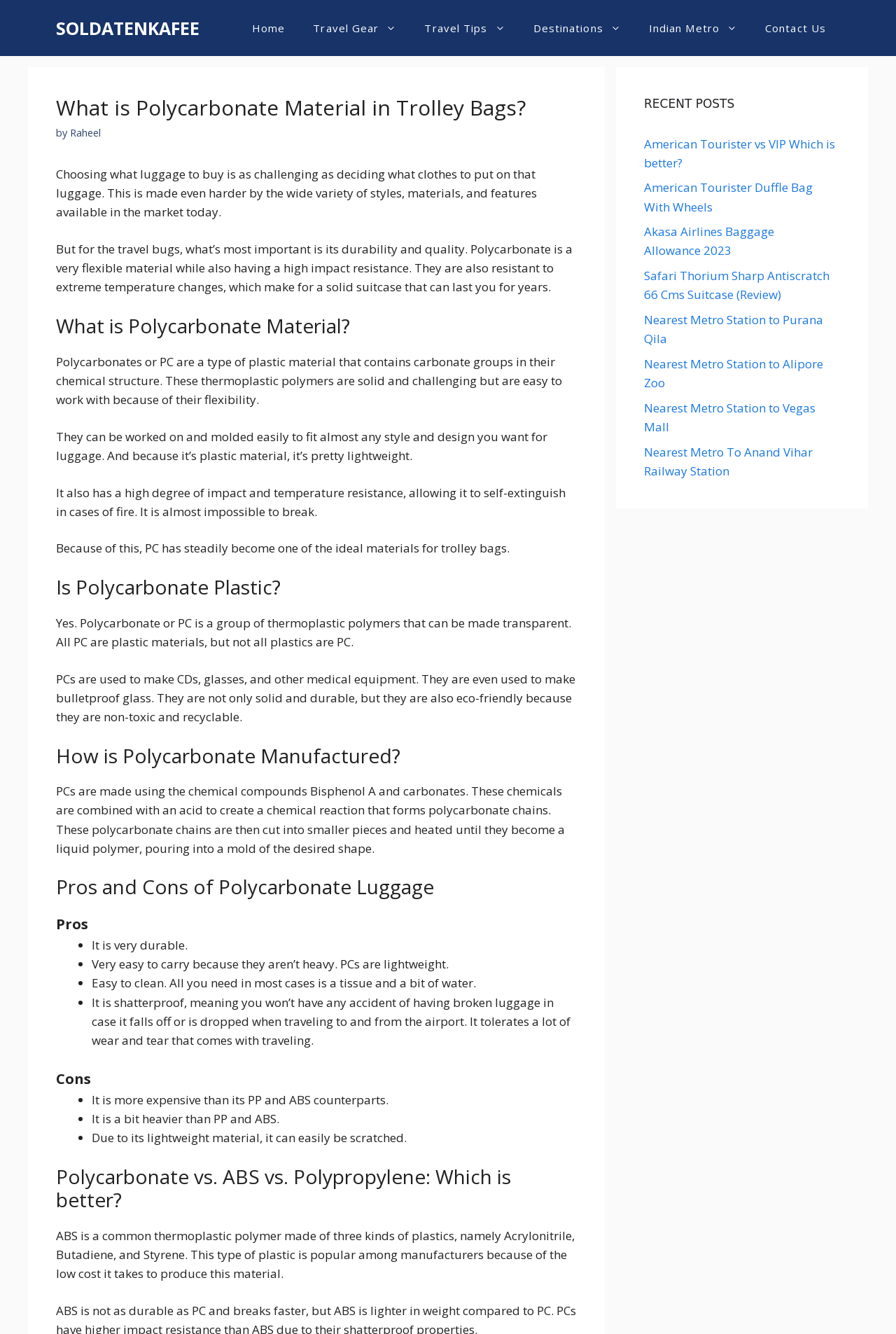Extract the heading text from the webpage.

What is Polycarbonate Material in Trolley Bags?